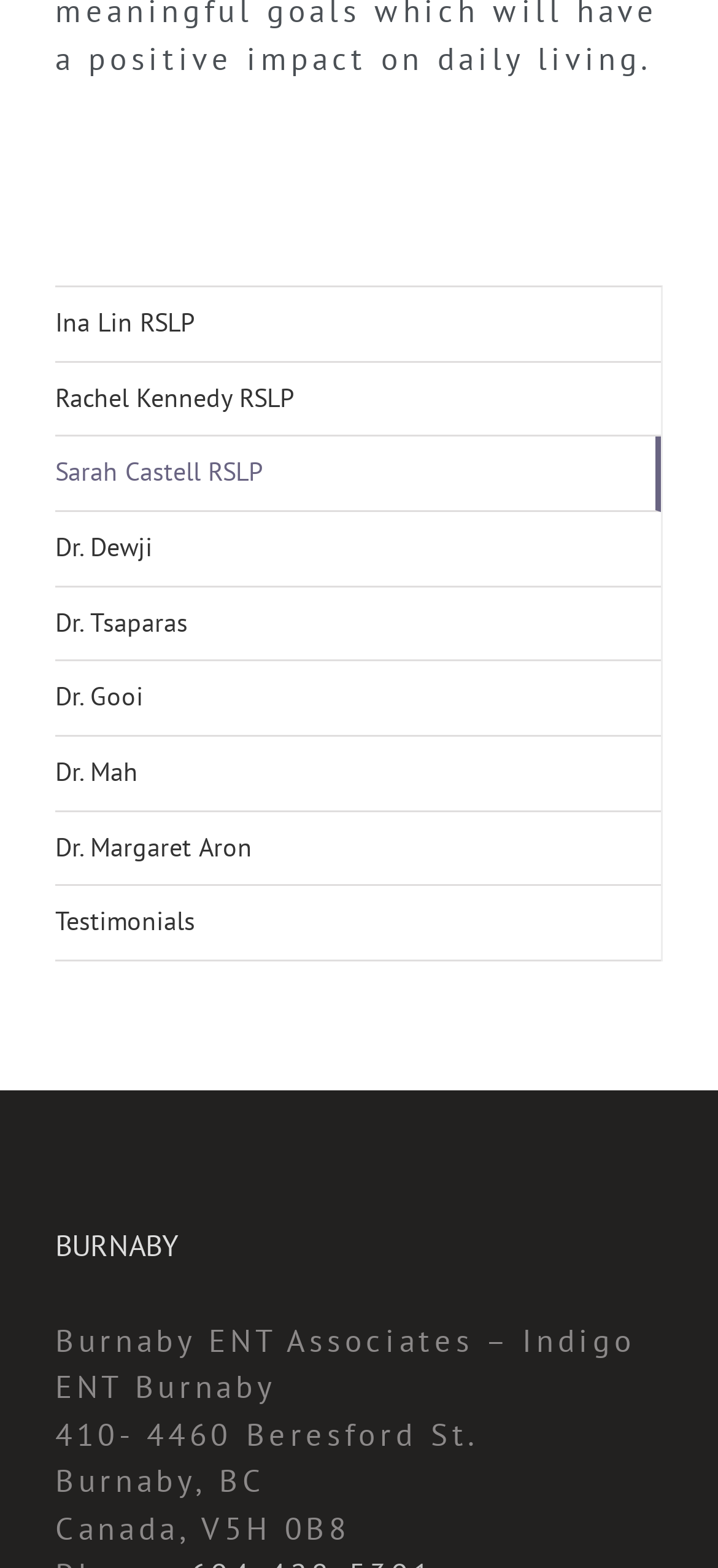What is the postal code of the ENT clinic?
Using the image, provide a concise answer in one word or a short phrase.

V5H 0B8